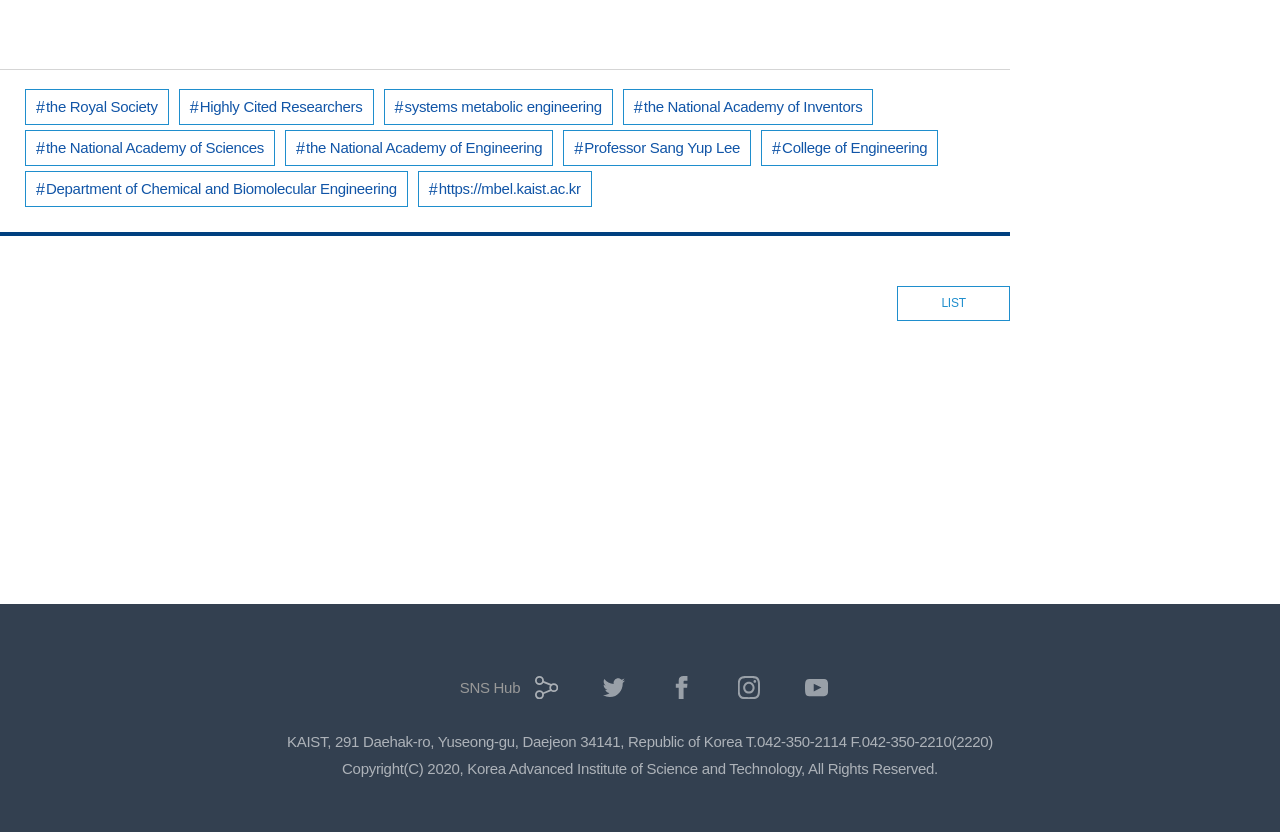Locate the bounding box coordinates of the area you need to click to fulfill this instruction: 'Click on the 'hi@hustlegainz.com' email link'. The coordinates must be in the form of four float numbers ranging from 0 to 1: [left, top, right, bottom].

None